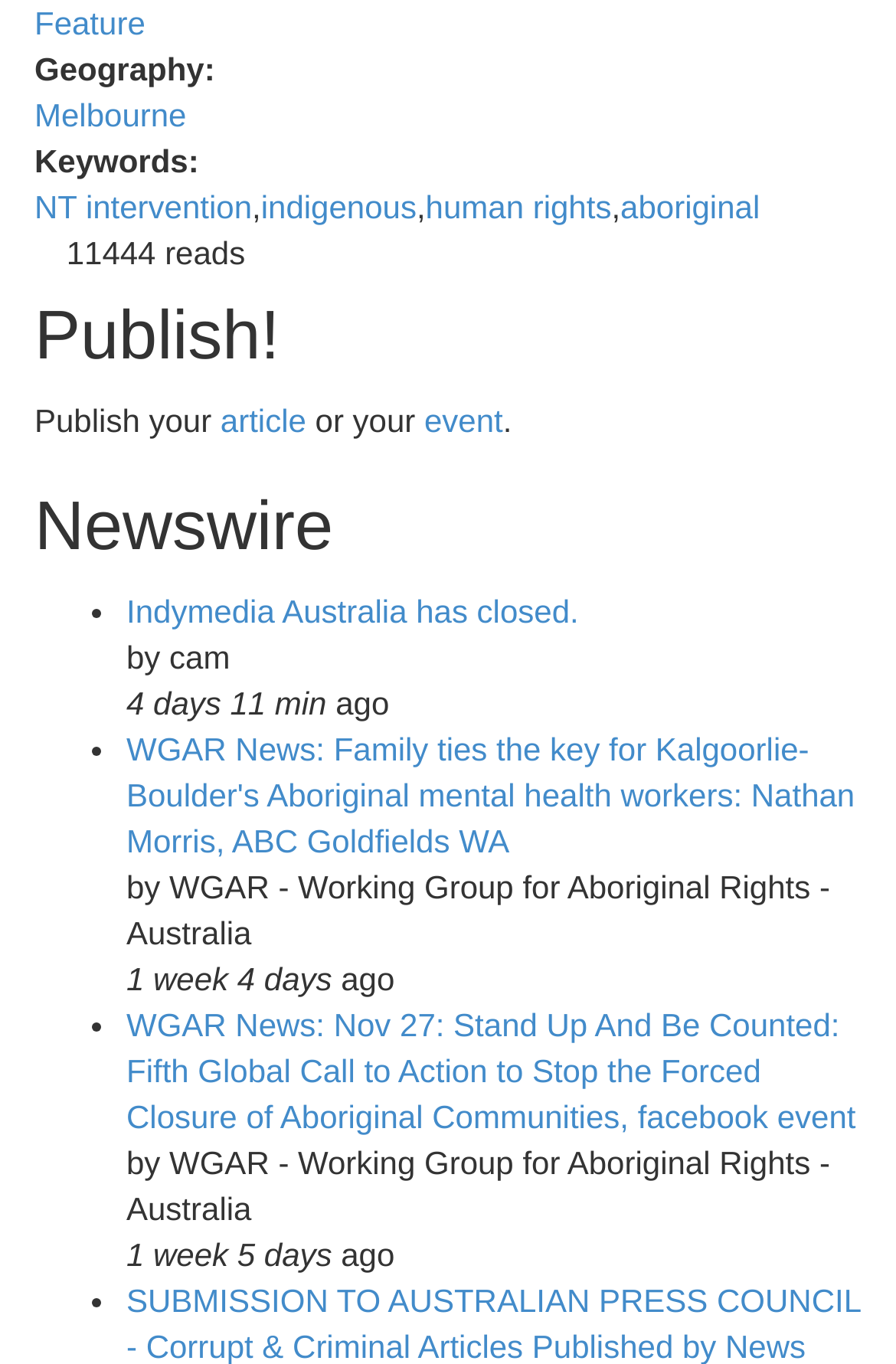Find the bounding box coordinates for the HTML element described as: "NT intervention". The coordinates should consist of four float values between 0 and 1, i.e., [left, top, right, bottom].

[0.038, 0.137, 0.281, 0.164]